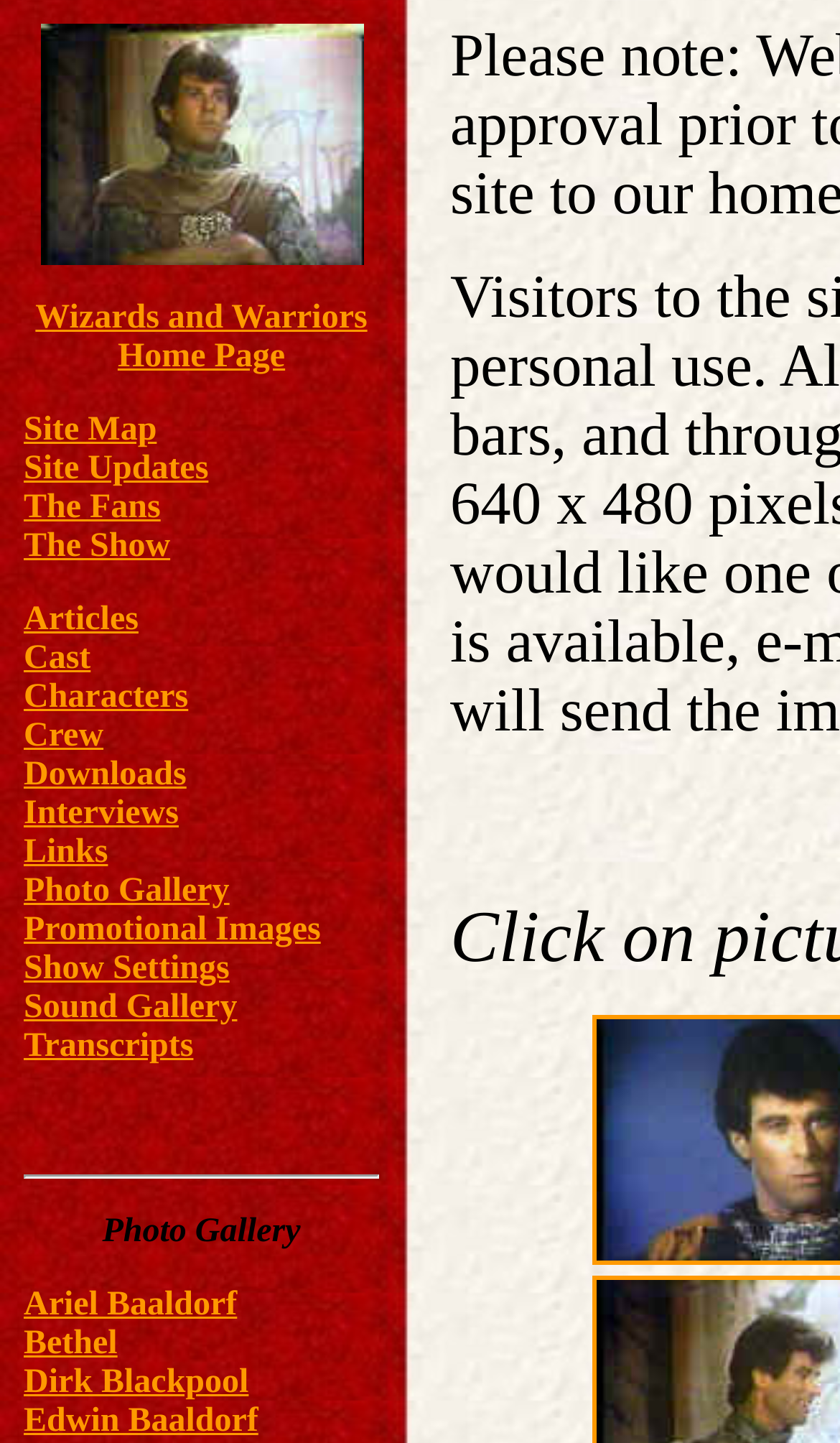Using the description "Wizards and Warriors Home Page", predict the bounding box of the relevant HTML element.

[0.042, 0.208, 0.437, 0.26]